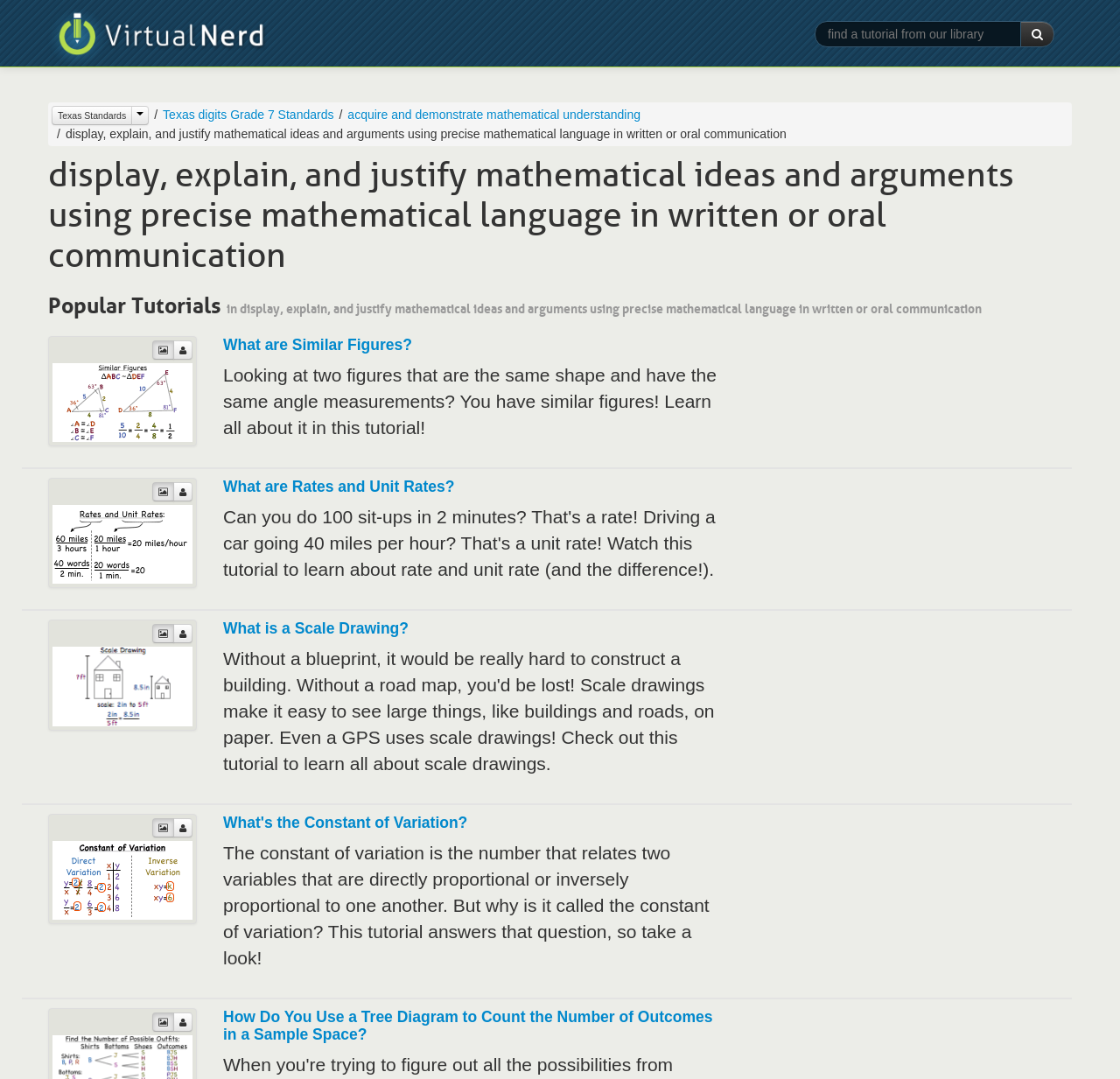Kindly determine the bounding box coordinates of the area that needs to be clicked to fulfill this instruction: "Search for a tutorial from the library".

[0.727, 0.019, 0.912, 0.044]